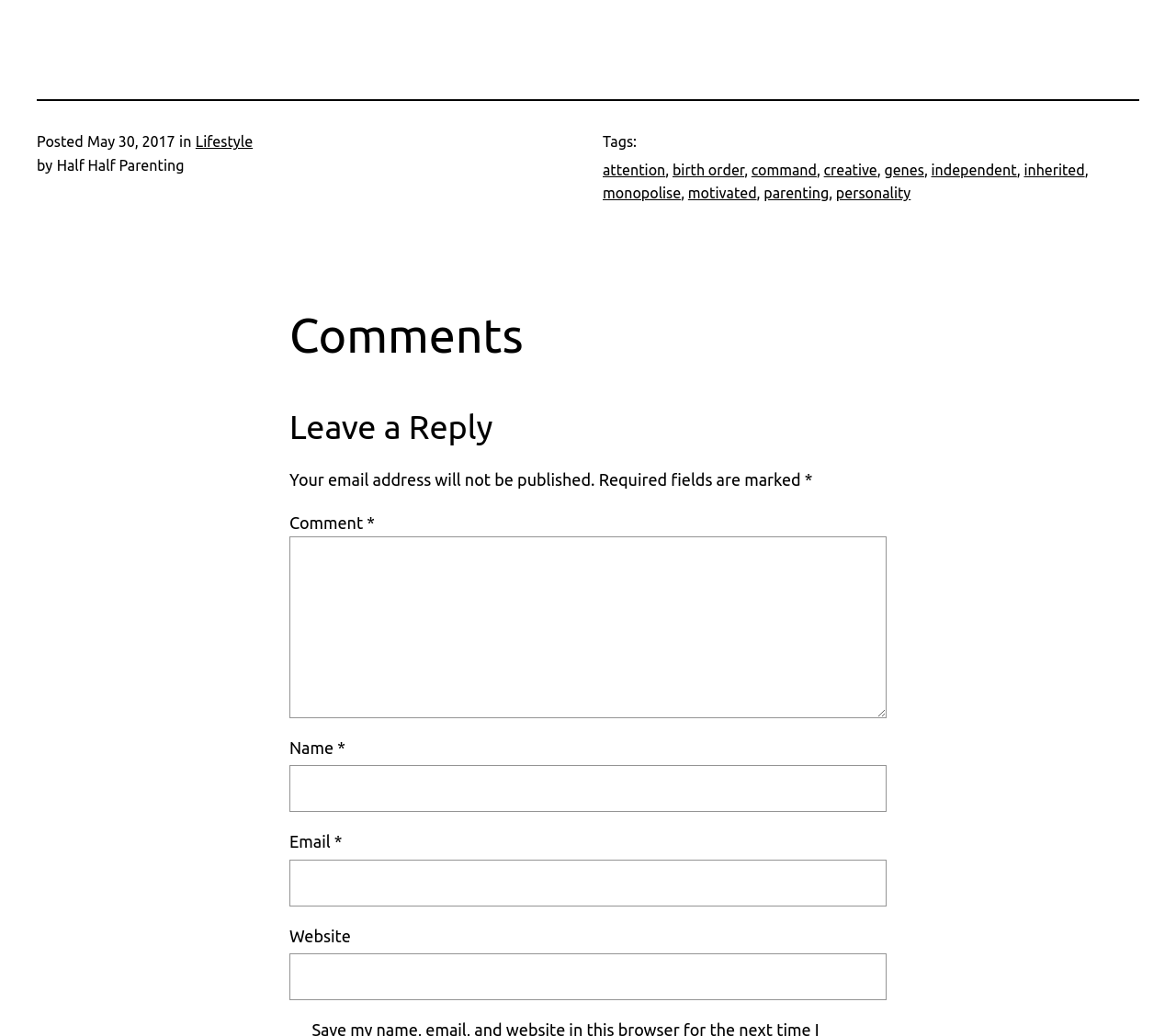Please find the bounding box coordinates for the clickable element needed to perform this instruction: "Enter your email address".

[0.246, 0.829, 0.754, 0.875]